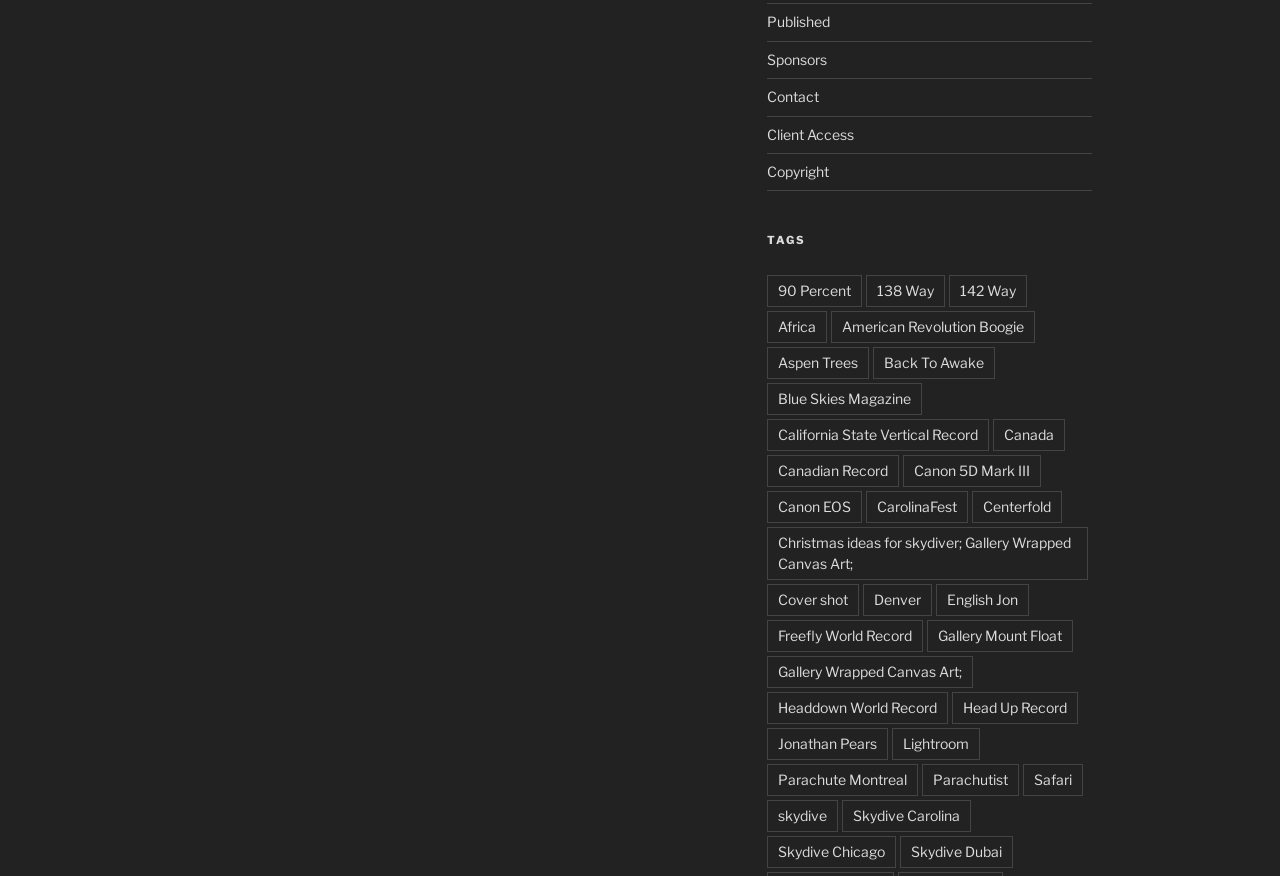Find the bounding box coordinates of the element you need to click on to perform this action: 'Click on the 'Published' link'. The coordinates should be represented by four float values between 0 and 1, in the format [left, top, right, bottom].

[0.599, 0.015, 0.648, 0.035]